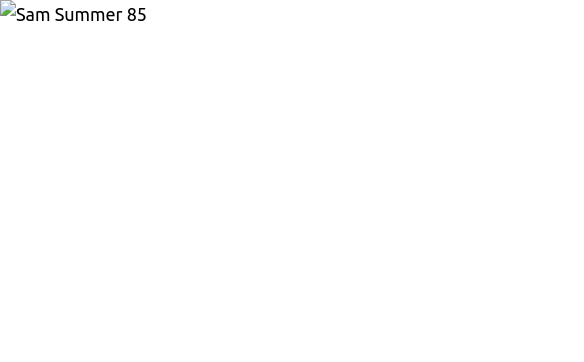Give a thorough explanation of the image.

This image, titled "Sam Summer 85," evokes a nostalgic moment, possibly reminding the viewer of cherished memories from a summer in 1985. The accompanying text describes a child's teepee-like den made from fallen branches, crafted with care against a tree, reminiscent of a similar structure made by Jessica and the author for Sam during their time in Northern France. The image not only captures the creativity and innocence of childhood play but also serves as a visual representation of the strong emotional connections tied to shared experiences in nature. The scene likely reflects a serene, pastoral landscape, inviting viewers to reflect on their own summer memories and the joys of outdoor adventures.